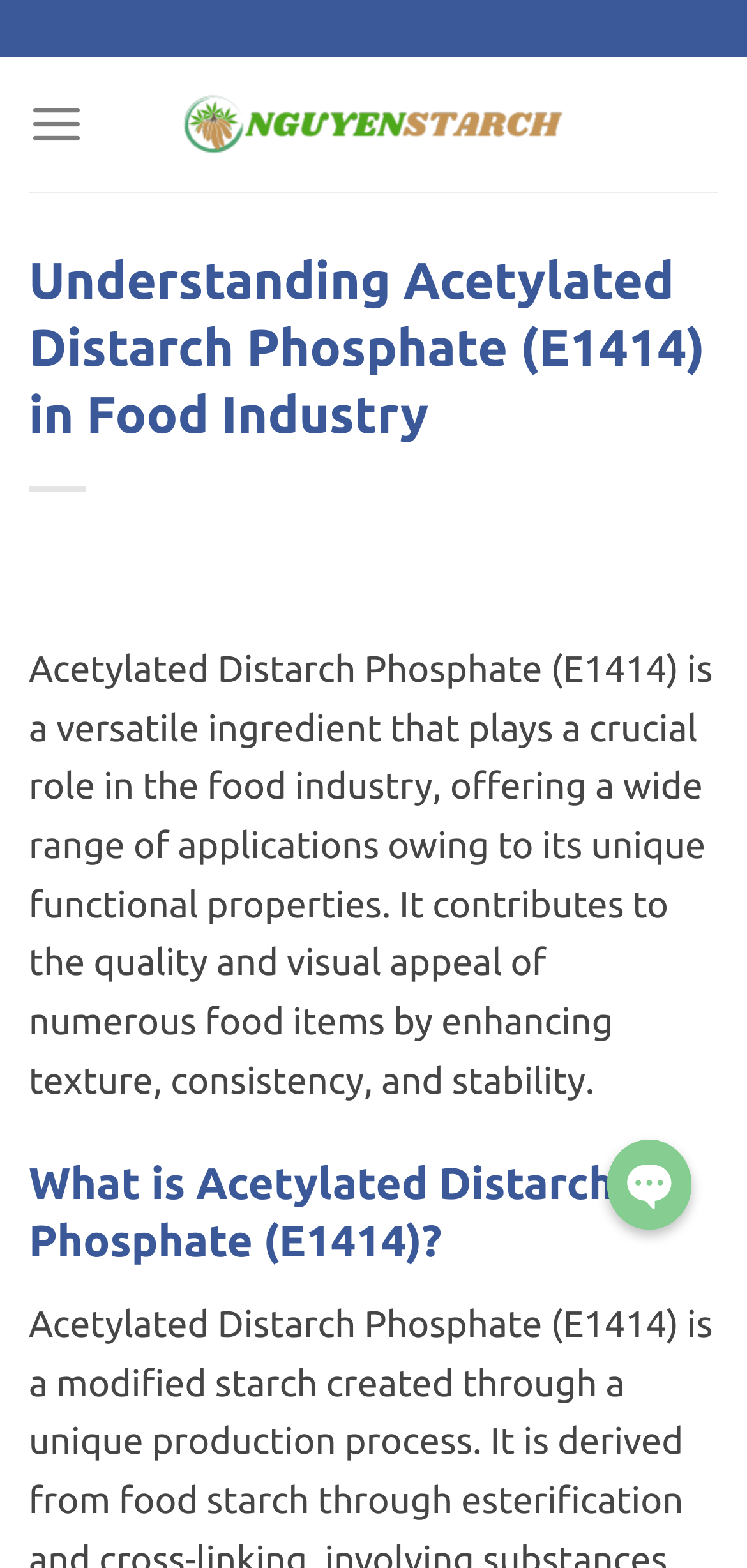Given the following UI element description: "aria-label="Menu"", find the bounding box coordinates in the webpage screenshot.

[0.038, 0.046, 0.113, 0.113]